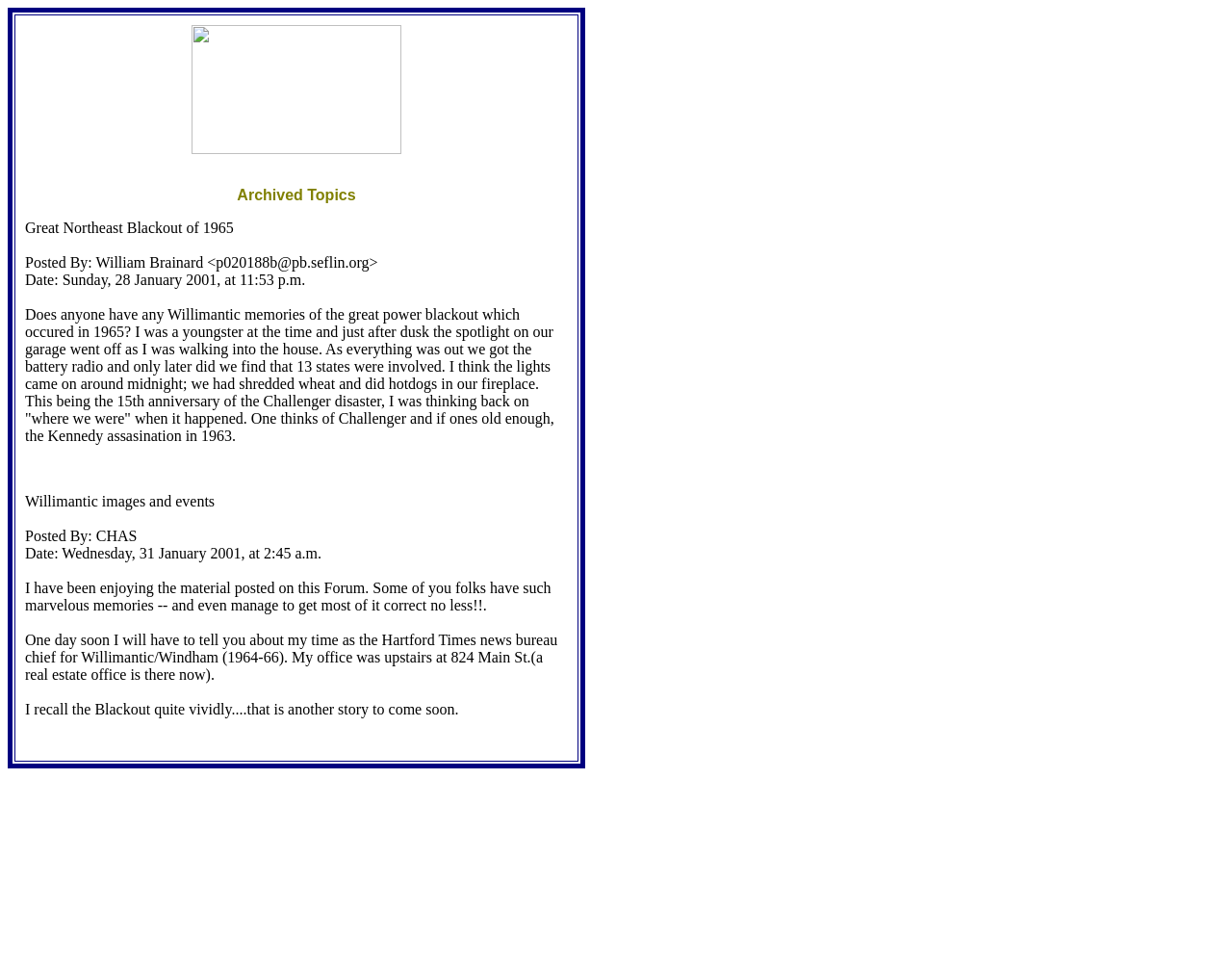Craft a detailed narrative of the webpage's structure and content.

The webpage appears to be a forum or discussion board focused on the topic of the Great Northeast Blackout of 1965. At the top of the page, there is a table with a single row and cell containing the title "Archived Topics Great Northeast Blackout of 1965 Posted By" followed by a brief description of the topic.

Below the title, there are two posts or comments from users. The first post is from William Brainard, dated Sunday, January 28, 2001, at 11:53 p.m. The post shares the user's personal experience of the blackout, including the moment when the spotlight on their garage went off, and how they used a battery radio to learn that 13 states were affected. The post also mentions the 15th anniversary of the Challenger disaster and the user's memories of the Kennedy assassination in 1963.

To the left of the post, there is a small image, but its content is not described. Above the post, there is a line of text indicating the user's name and email address.

The second post is from CHAS, dated Wednesday, January 31, 2001, at 2:45 a.m. This post expresses the user's enjoyment of the material posted on the forum and shares their own experience as the Hartford Times news bureau chief for Willimantic/Windham from 1964 to 1966. The user mentions their office location and recalls the blackout vividly, promising to share more about it soon.

Both posts have a similar layout, with the user's name and date posted at the top, followed by the main text of the post. There are no other images or UI elements on the page besides the small image mentioned earlier.